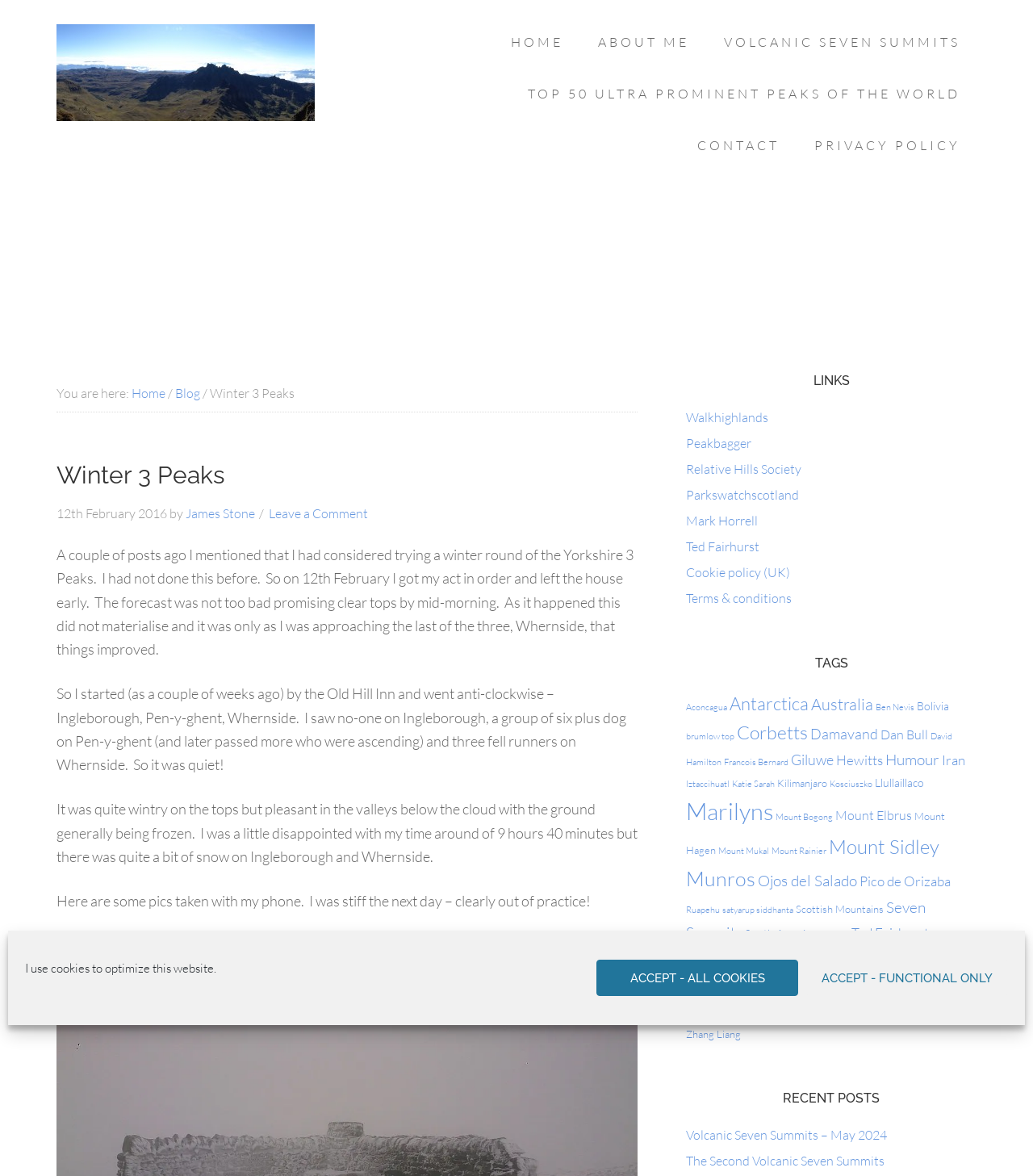Determine the bounding box coordinates of the element's region needed to click to follow the instruction: "Click the 'Download' link". Provide these coordinates as four float numbers between 0 and 1, formatted as [left, top, right, bottom].

None